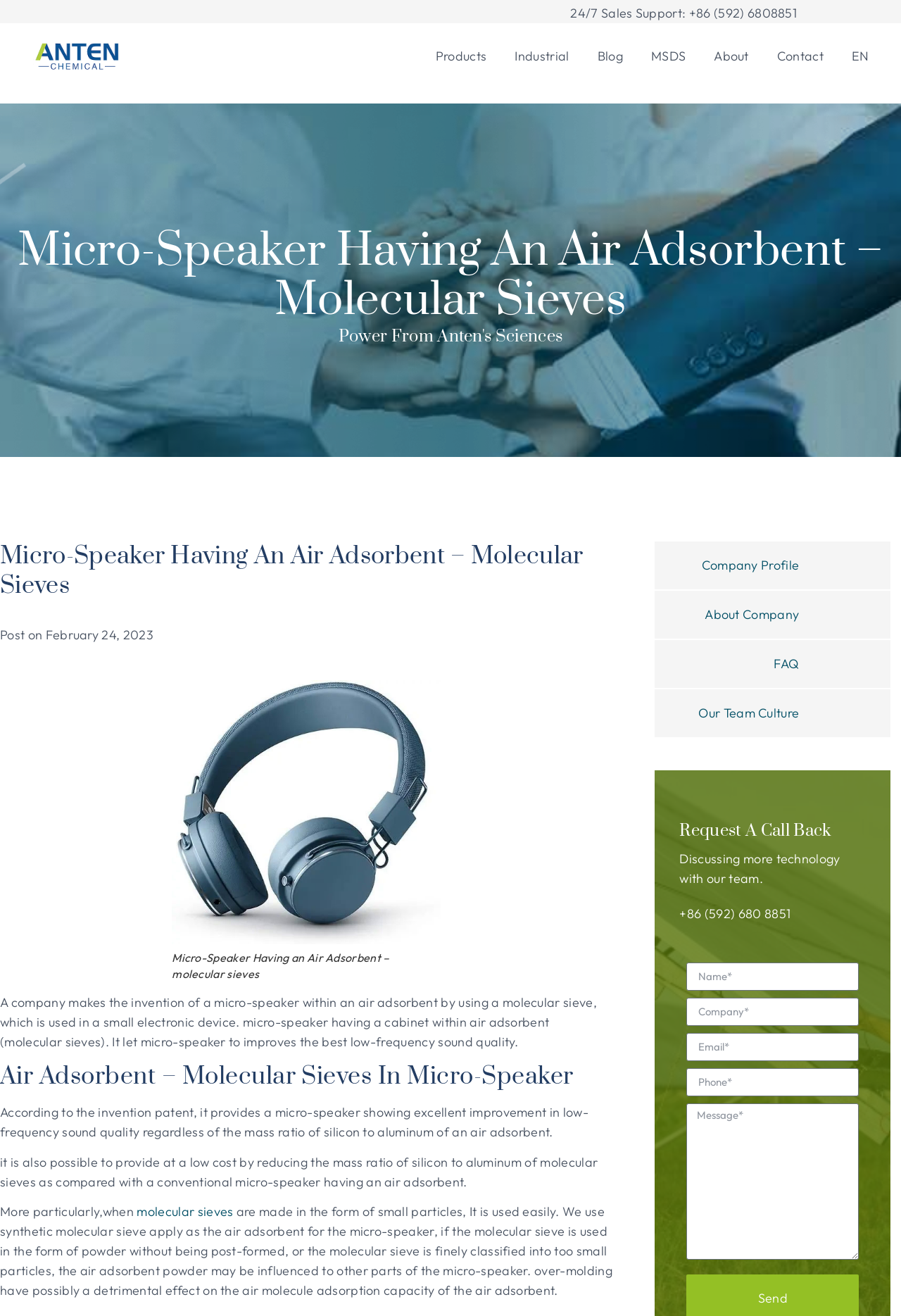Please identify the bounding box coordinates of the clickable region that I should interact with to perform the following instruction: "Call the sales support number". The coordinates should be expressed as four float numbers between 0 and 1, i.e., [left, top, right, bottom].

[0.633, 0.004, 0.884, 0.016]